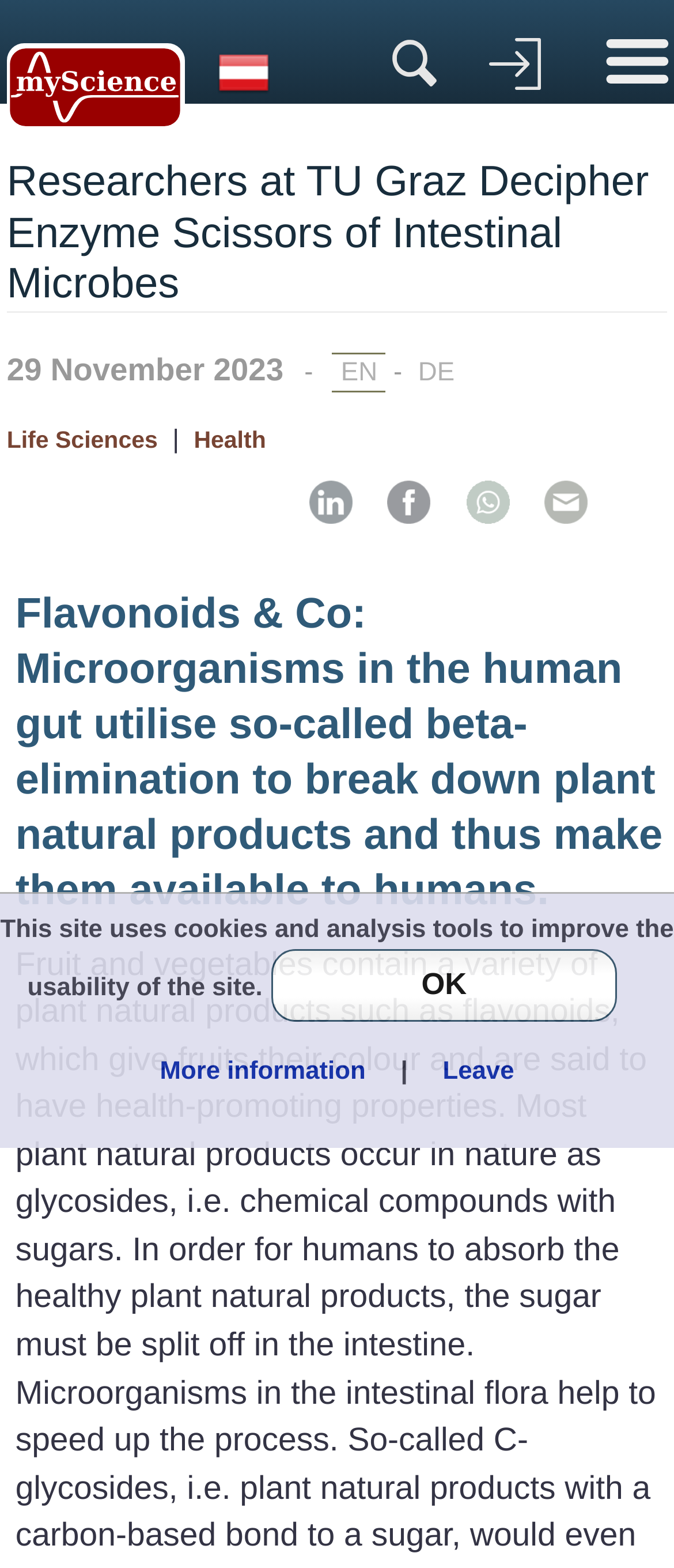Please determine the bounding box coordinates for the UI element described here. Use the format (top-left x, top-left y, bottom-right x, bottom-right y) with values bounded between 0 and 1: alt="at flag"

[0.318, 0.028, 0.405, 0.065]